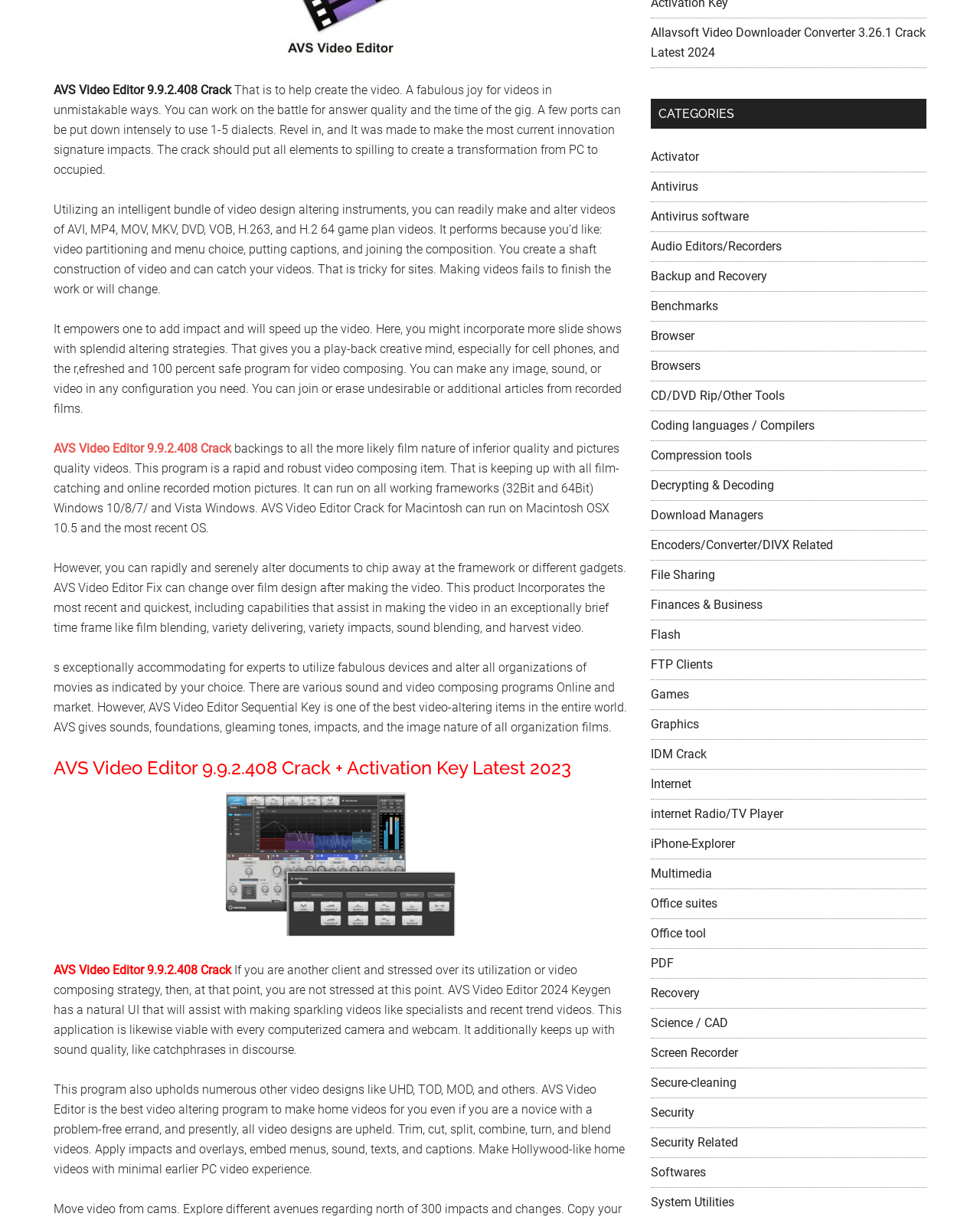Mark the bounding box of the element that matches the following description: "AVS Video Editor 9.9.2.408 Crack".

[0.055, 0.362, 0.236, 0.374]